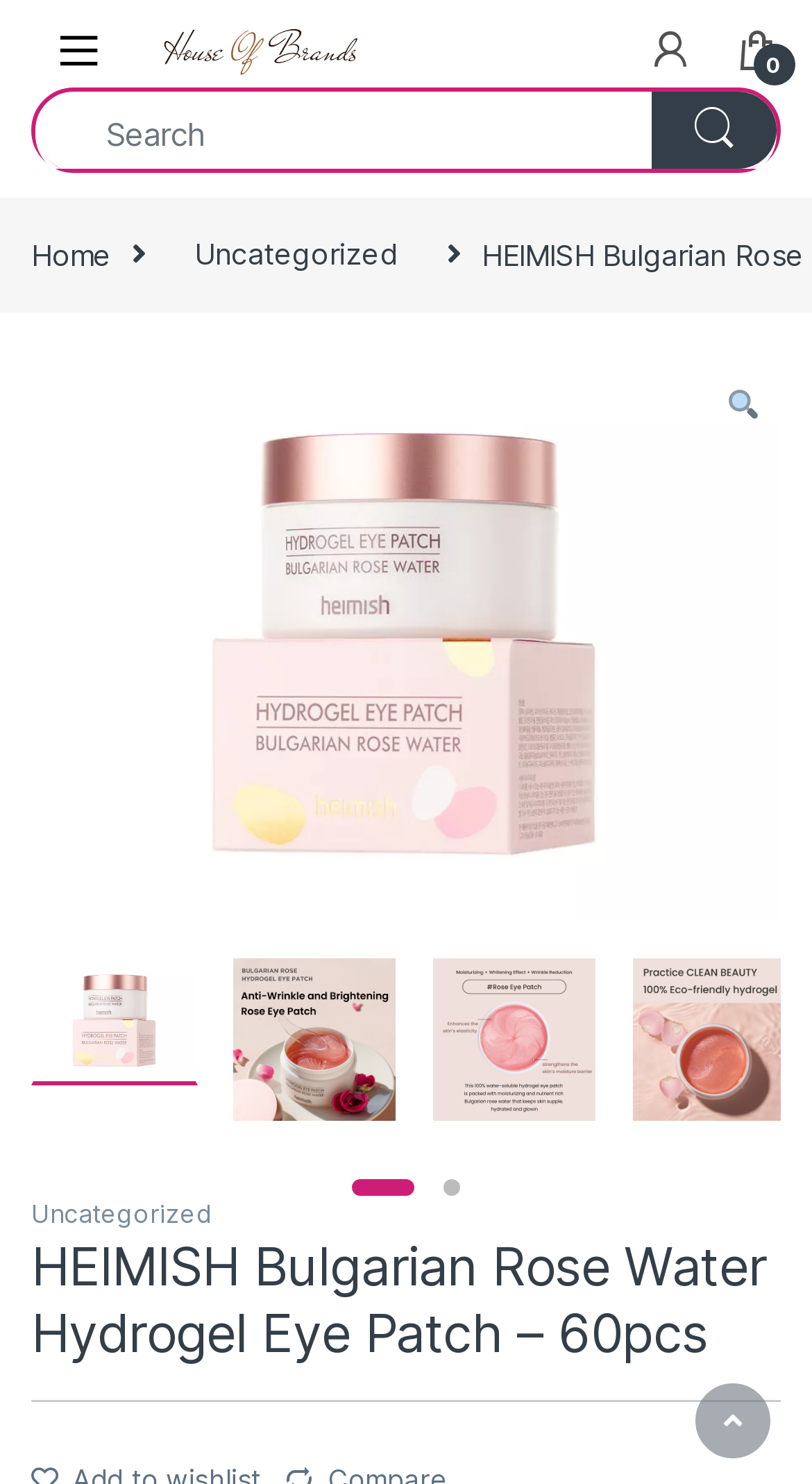Could you find the bounding box coordinates of the clickable area to complete this instruction: "Scroll to top"?

[0.856, 0.932, 0.949, 0.983]